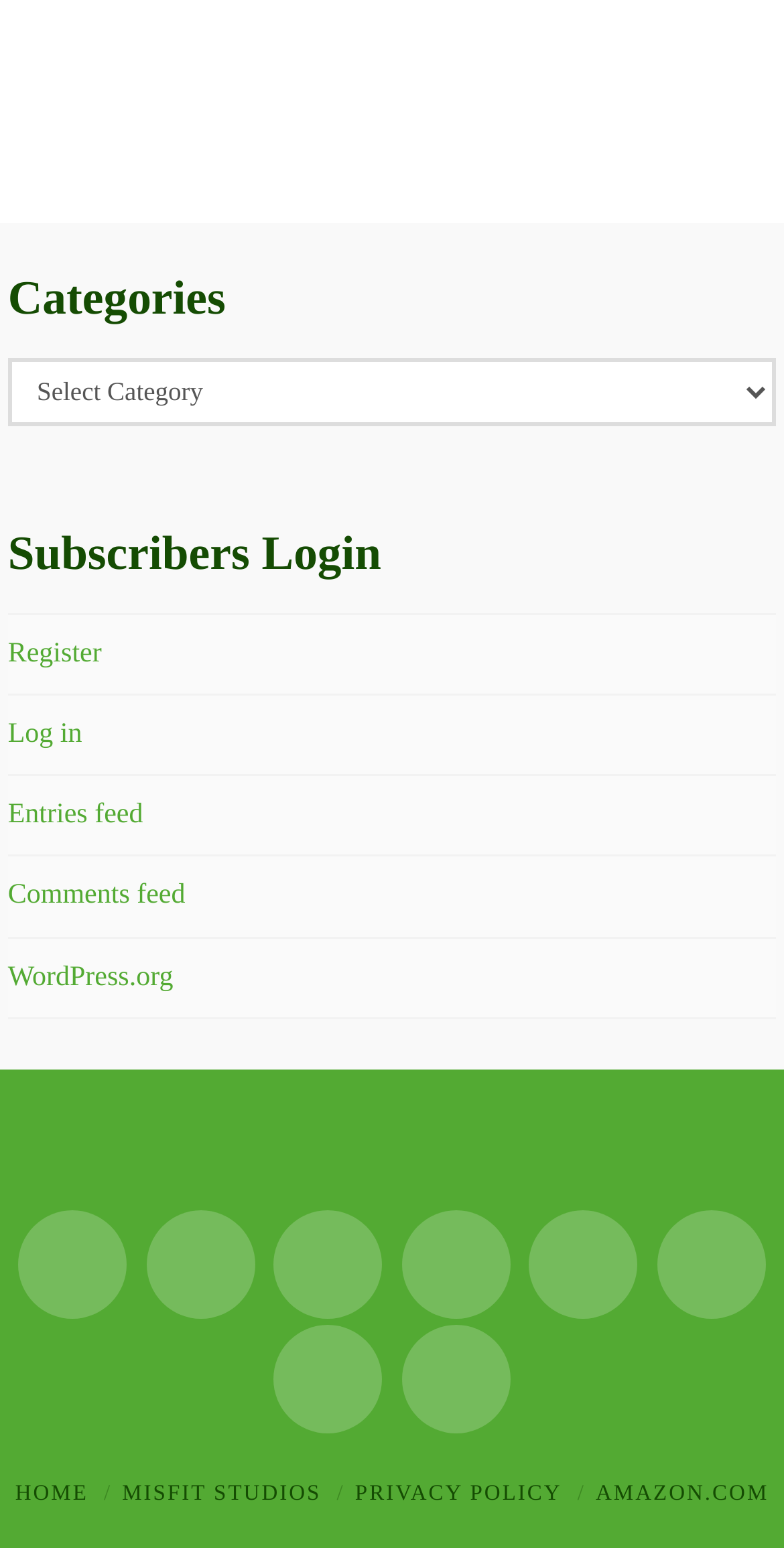Specify the bounding box coordinates of the element's region that should be clicked to achieve the following instruction: "Log in to your account". The bounding box coordinates consist of four float numbers between 0 and 1, in the format [left, top, right, bottom].

[0.01, 0.465, 0.105, 0.484]